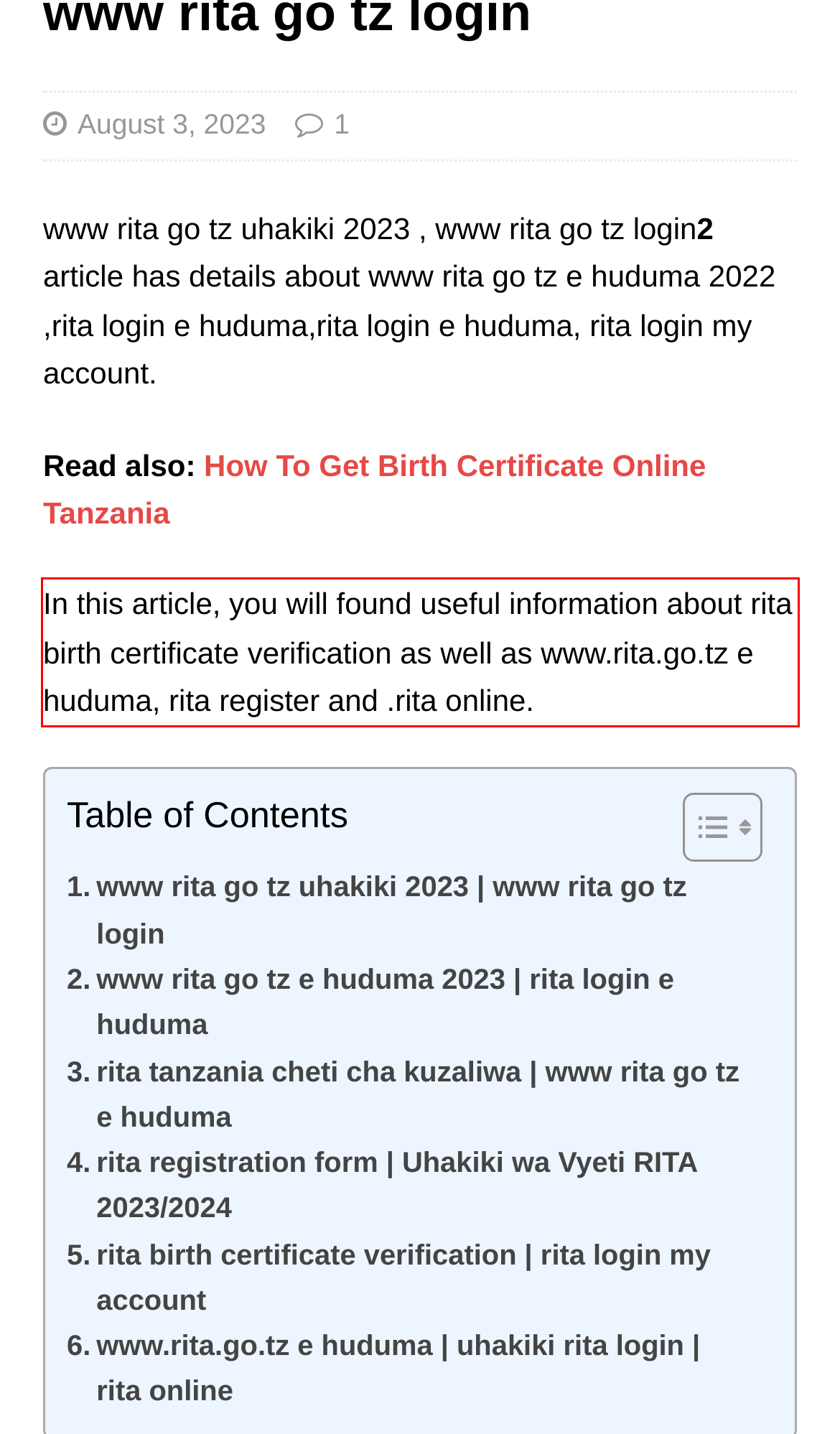Identify and transcribe the text content enclosed by the red bounding box in the given screenshot.

In this article, you will found useful information about rita birth certificate verification as well as www.rita.go.tz e huduma, rita register and .rita online.